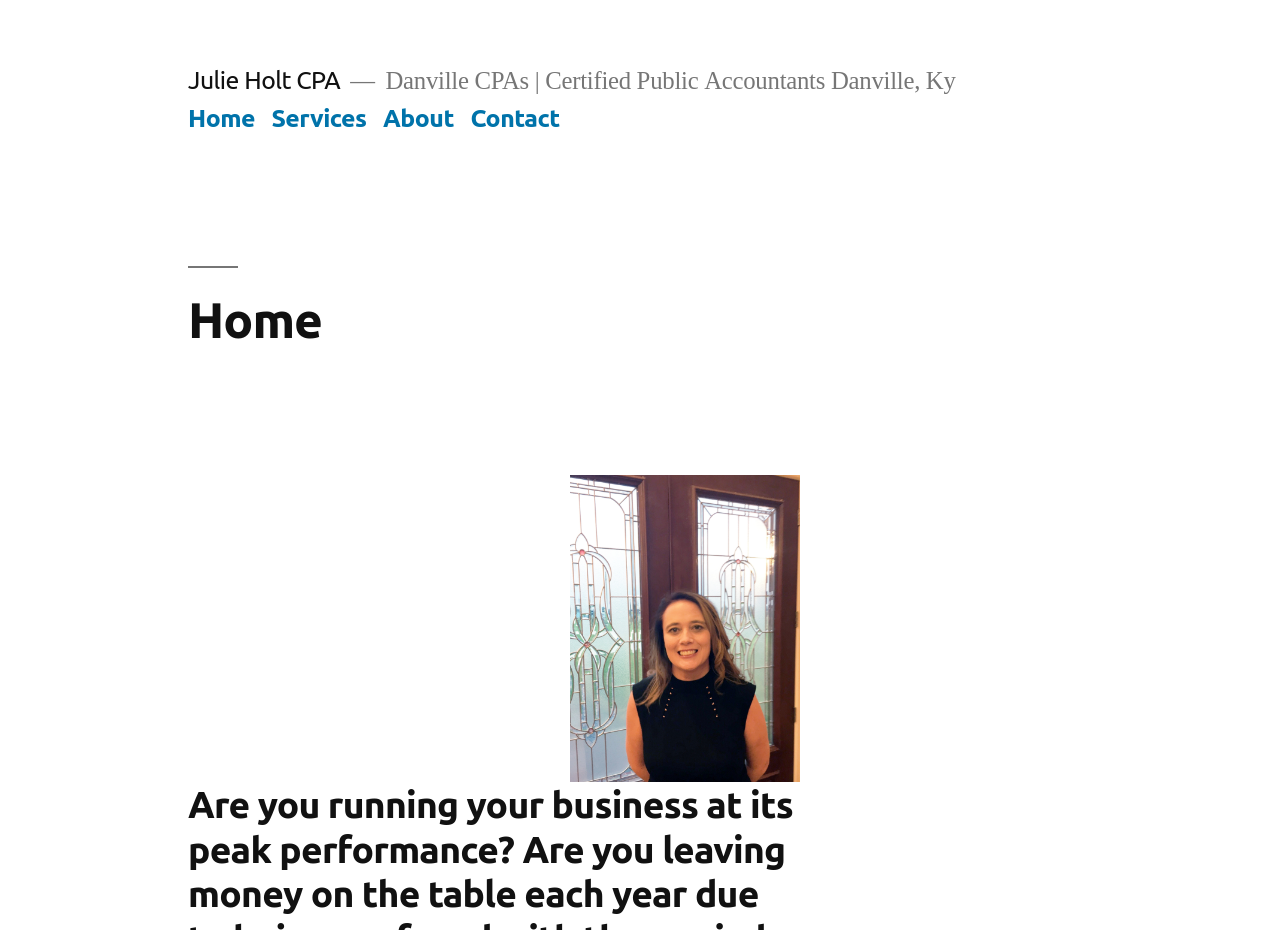Use a single word or phrase to answer the question:
Is there a header section on the webpage?

Yes